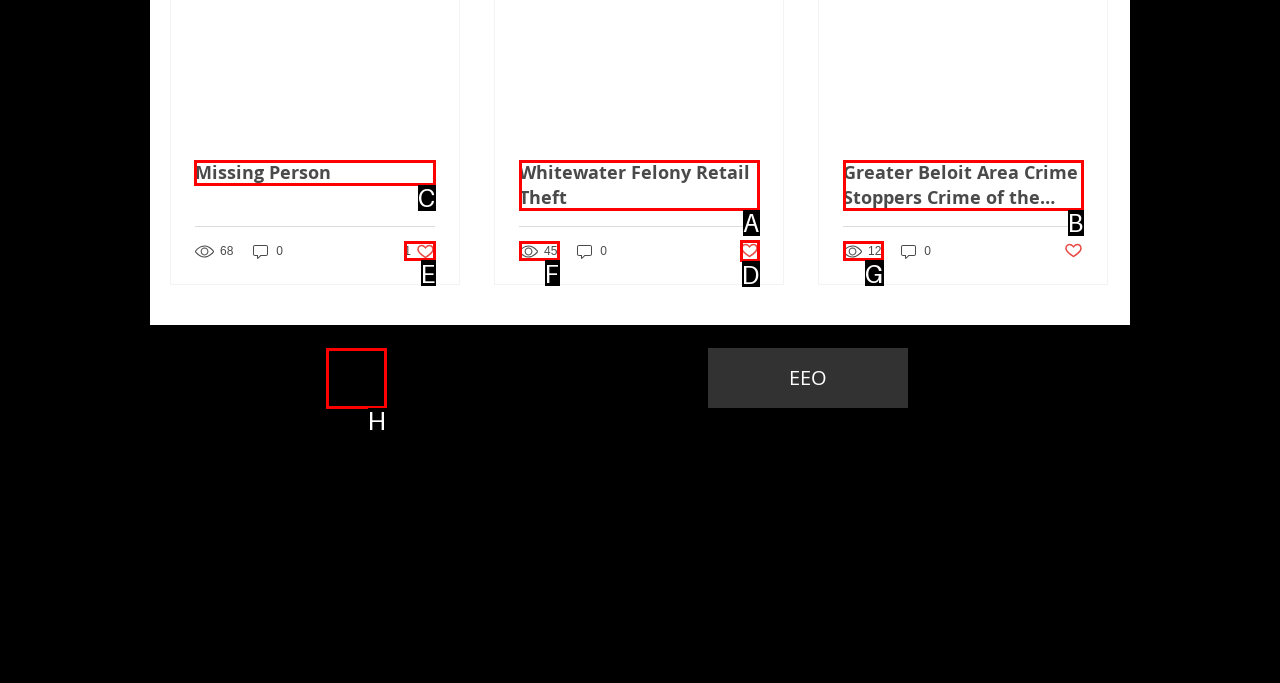Determine the letter of the element to click to accomplish this task: View the Missing Person post. Respond with the letter.

C